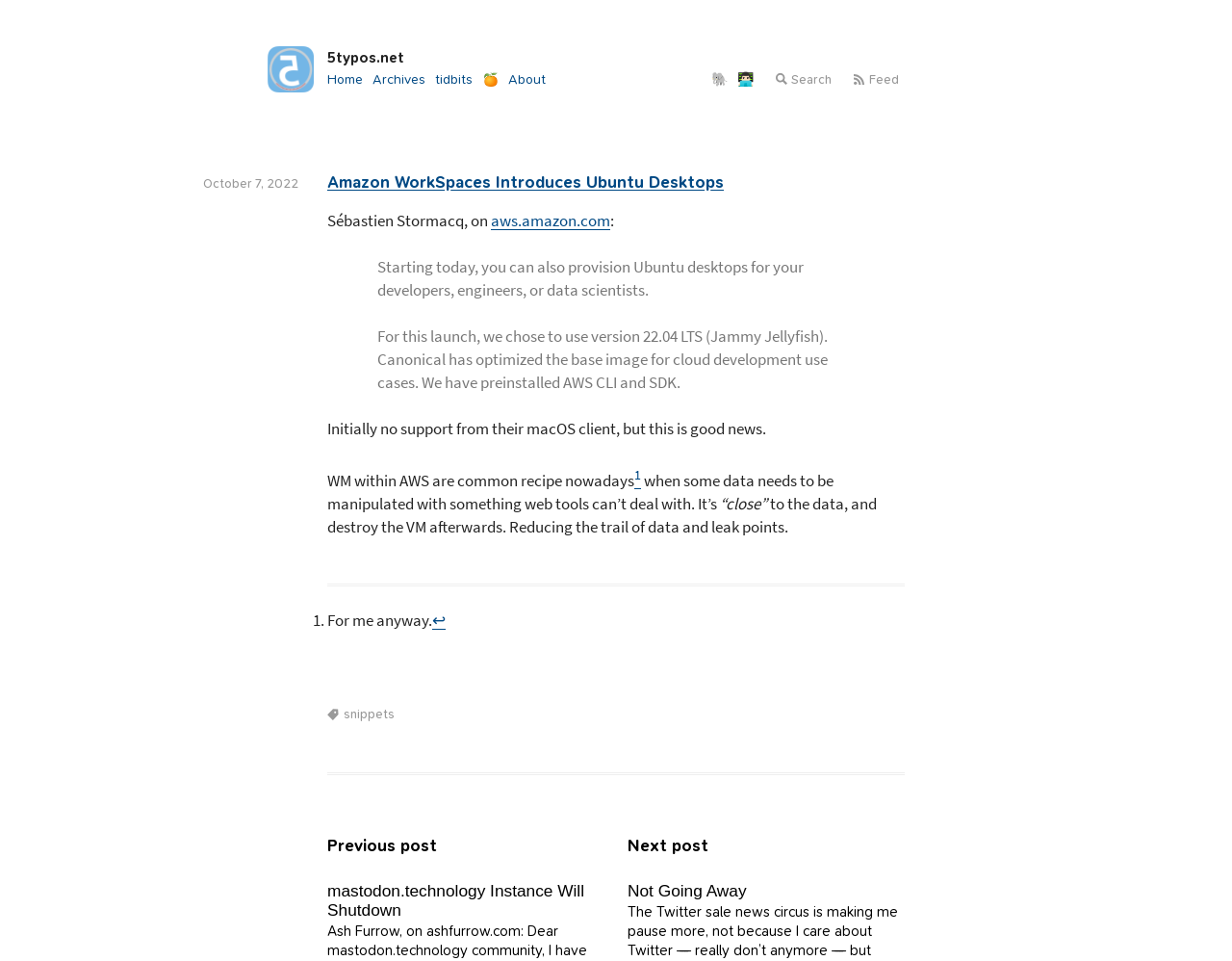Find the bounding box coordinates for the element that must be clicked to complete the instruction: "Read the previous post". The coordinates should be four float numbers between 0 and 1, indicated as [left, top, right, bottom].

[0.266, 0.869, 0.491, 0.893]